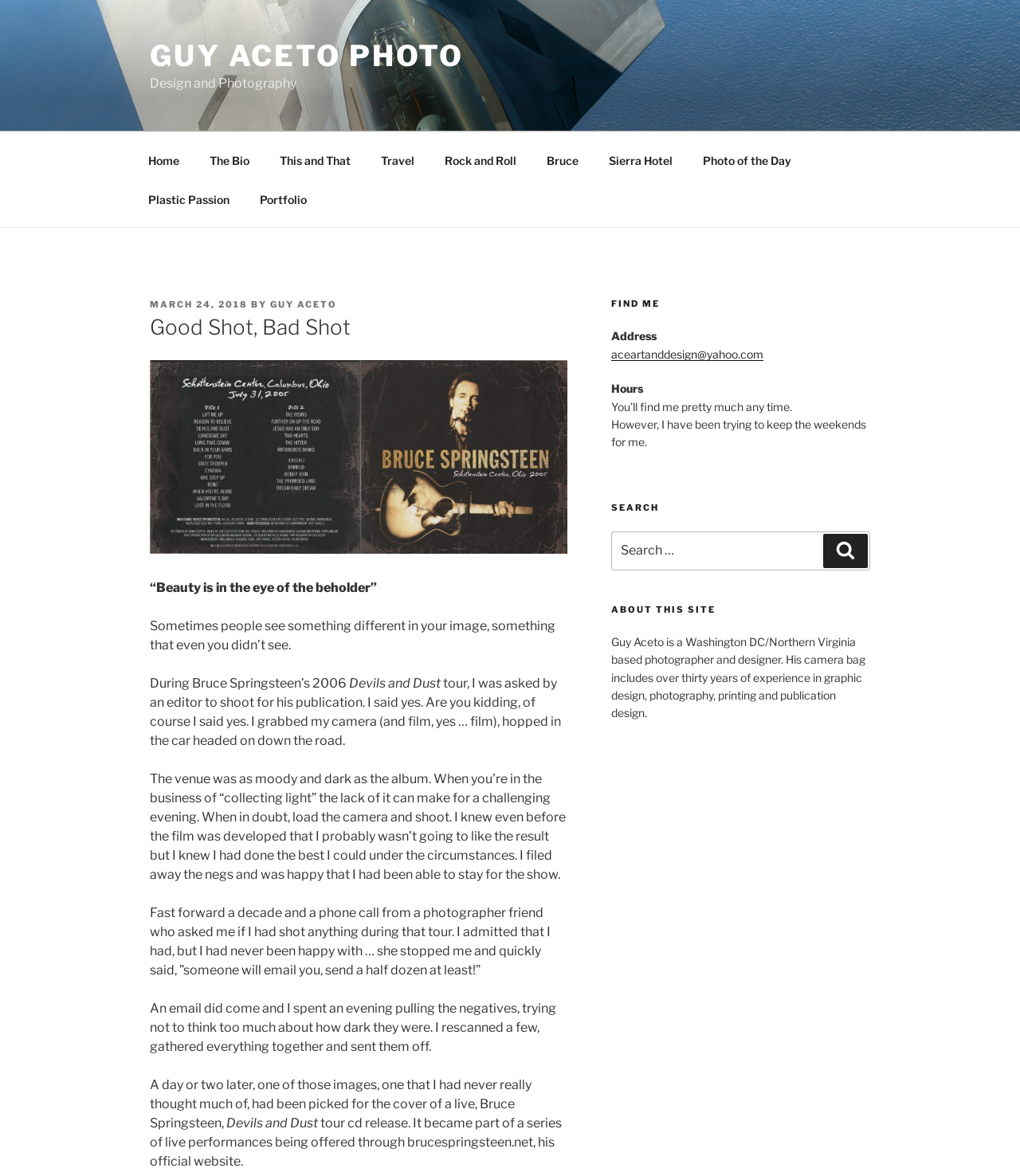How many links are in the top menu?
Look at the image and respond with a one-word or short phrase answer.

9